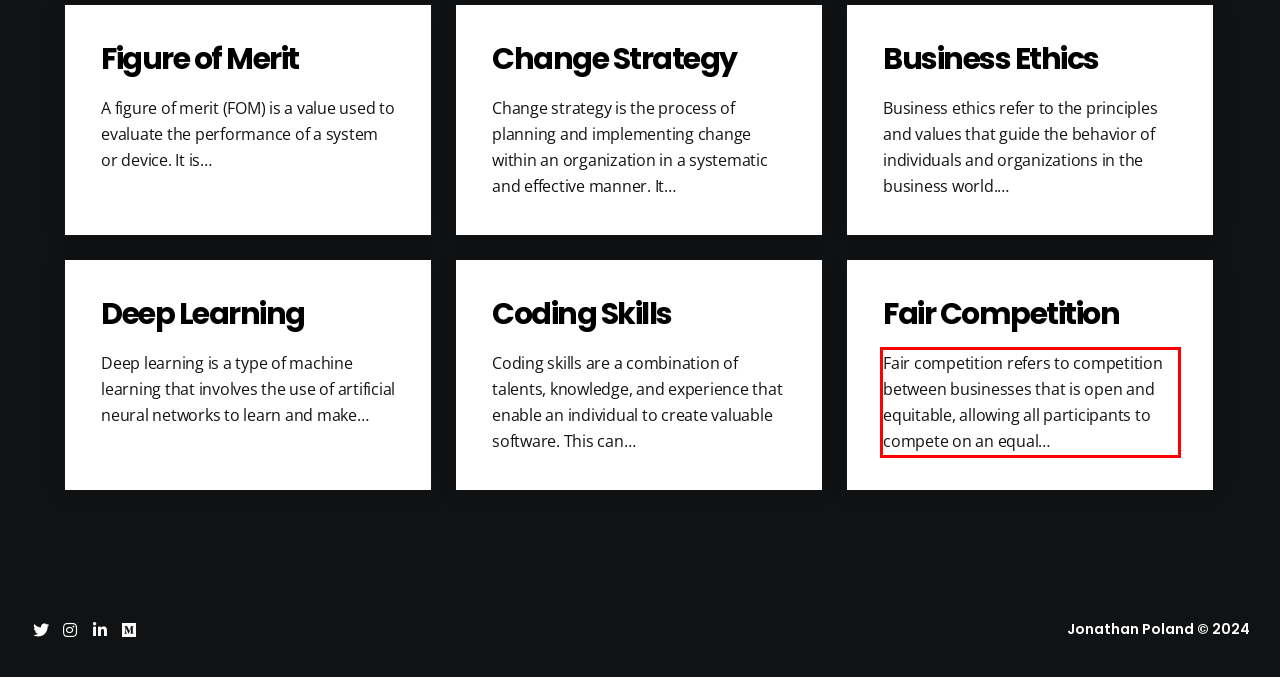You have a screenshot with a red rectangle around a UI element. Recognize and extract the text within this red bounding box using OCR.

Fair competition refers to competition between businesses that is open and equitable, allowing all participants to compete on an equal…